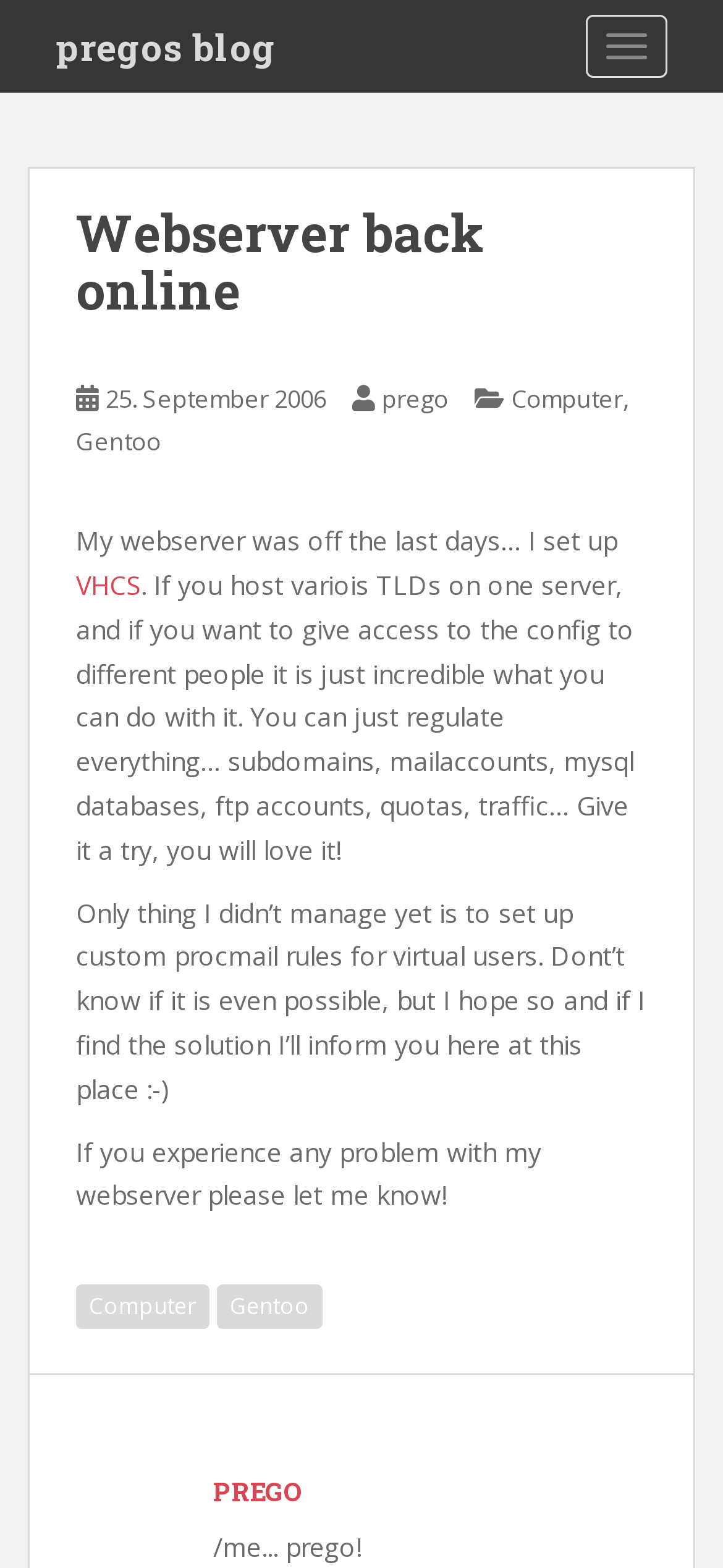Utilize the information from the image to answer the question in detail:
What is the author's nickname?

The author signs off with the nickname 'PREGO' at the end of the blog post, indicating that this is their online persona or alias.